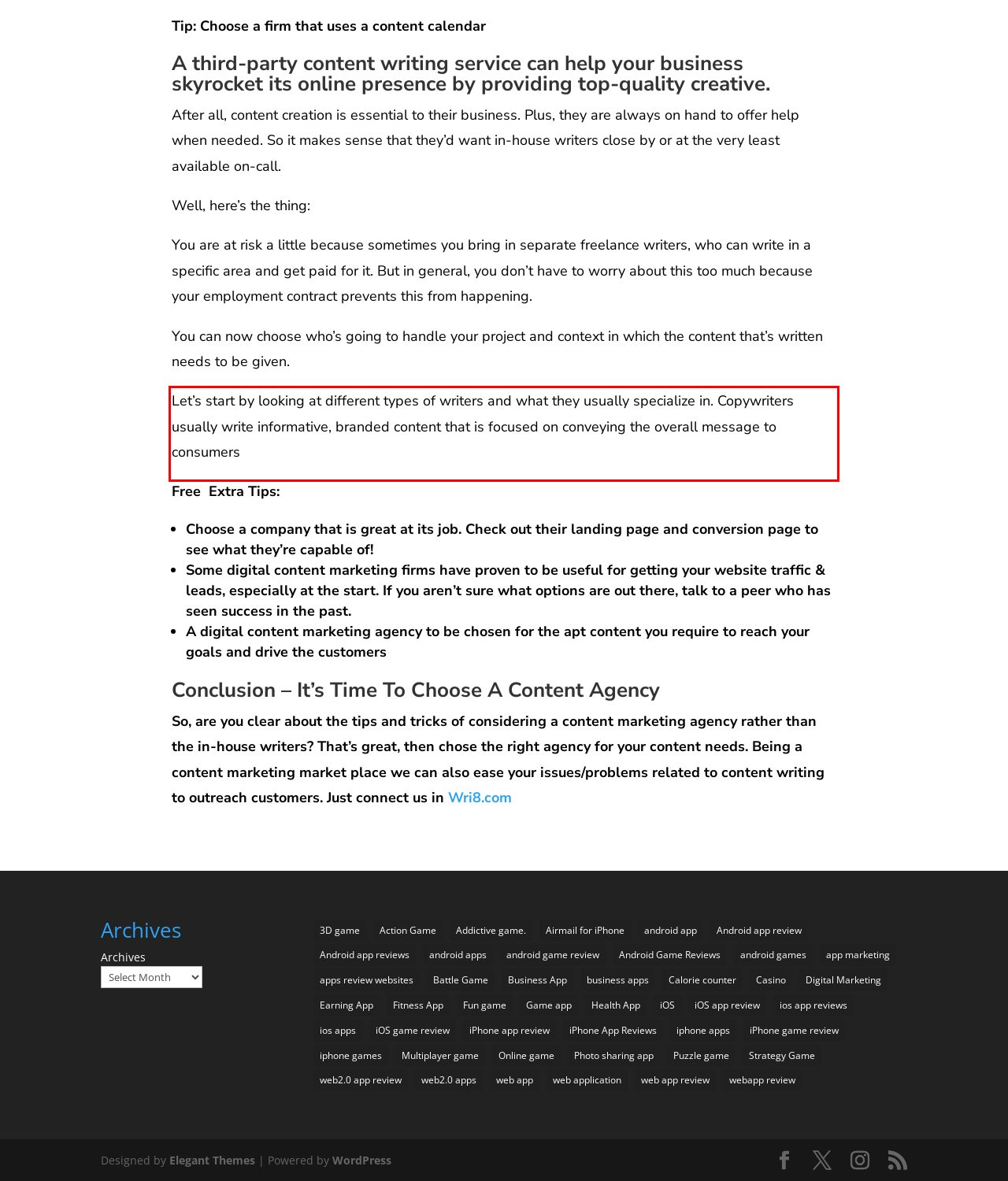Identify the text within the red bounding box on the webpage screenshot and generate the extracted text content.

Let’s start by looking at different types of writers and what they usually specialize in. Copywriters usually write informative, branded content that is focused on conveying the overall message to consumers